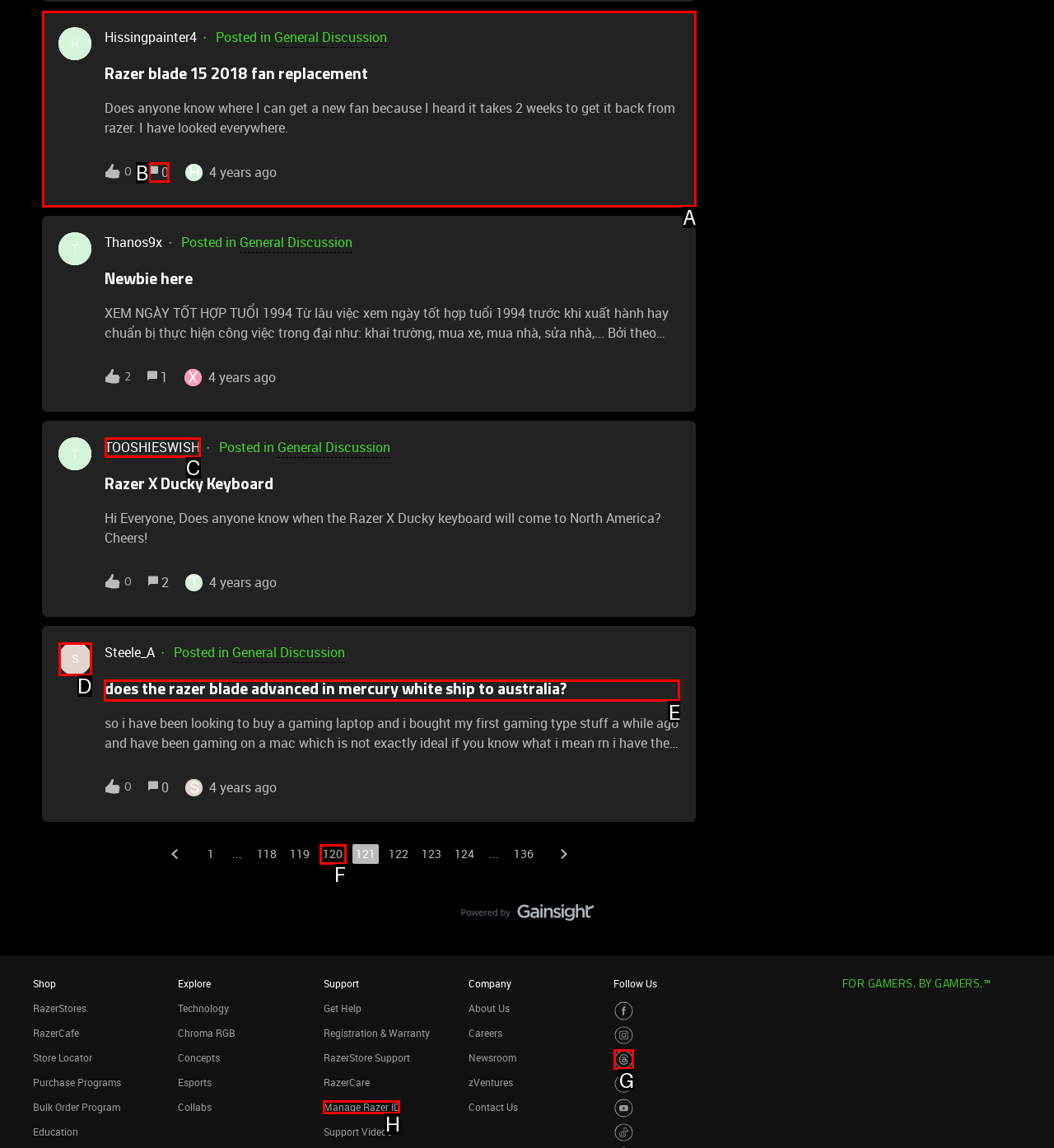Decide which letter you need to select to fulfill the task: Check the post 'does the razer blade advanced in mercury white ship to australia?'
Answer with the letter that matches the correct option directly.

E